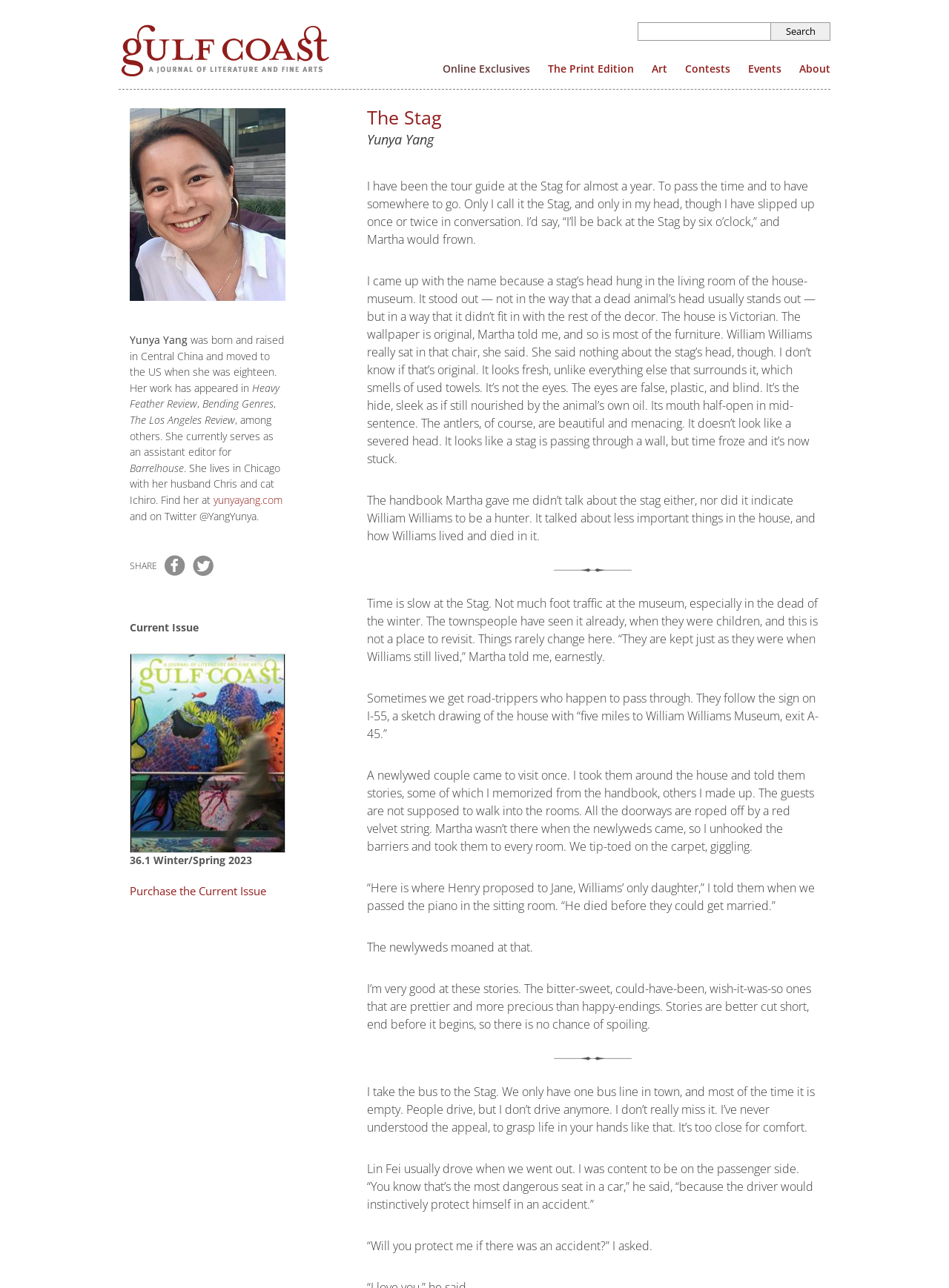What is the author's occupation? Look at the image and give a one-word or short phrase answer.

Assistant editor